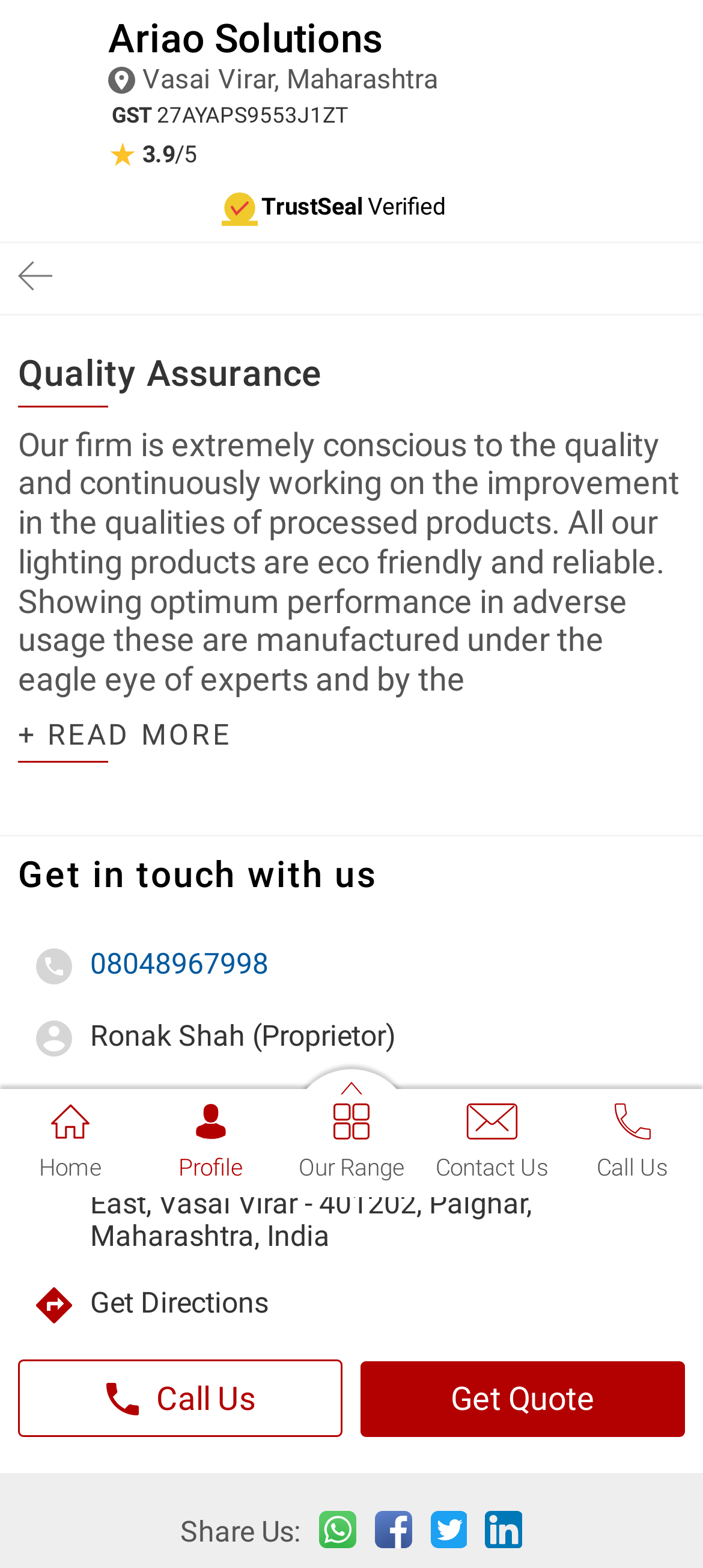Identify the bounding box coordinates of the region I need to click to complete this instruction: "Contact Us".

[0.6, 0.695, 0.8, 0.754]